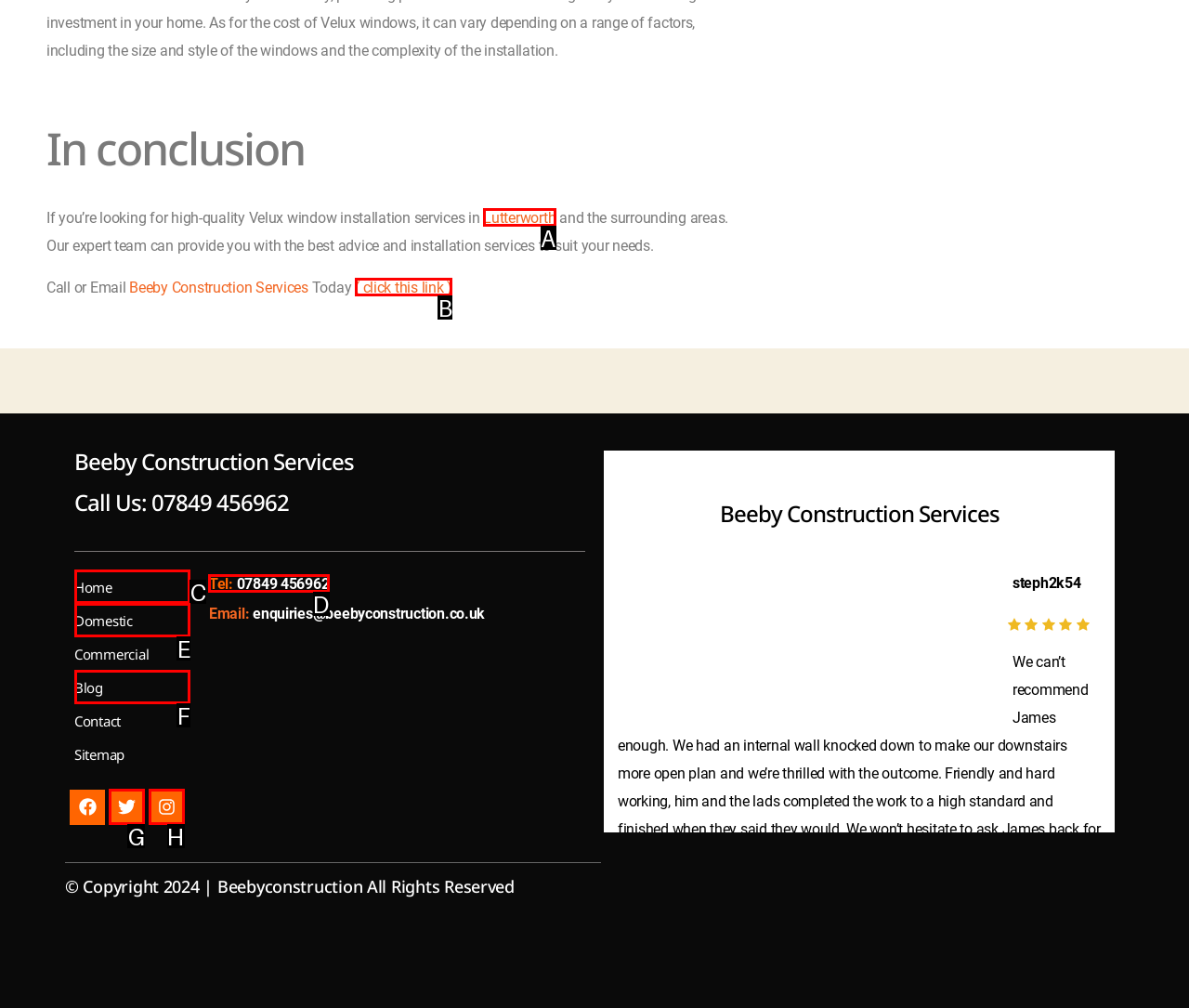Tell me which one HTML element best matches the description: Blog Answer with the option's letter from the given choices directly.

F